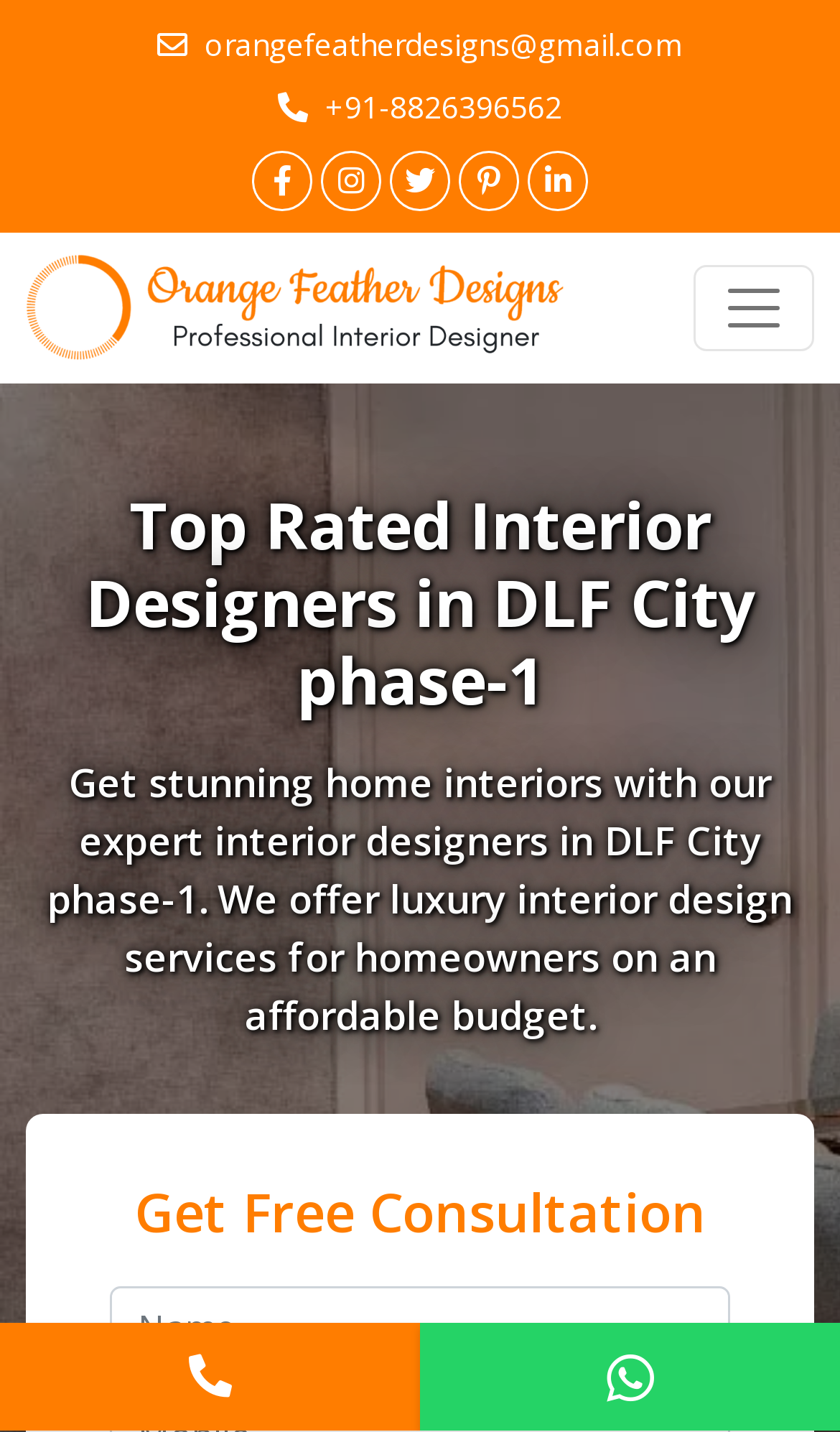Locate the bounding box coordinates of the element to click to perform the following action: 'Call the phone number'. The coordinates should be given as four float values between 0 and 1, in the form of [left, top, right, bottom].

[0.331, 0.06, 0.669, 0.089]